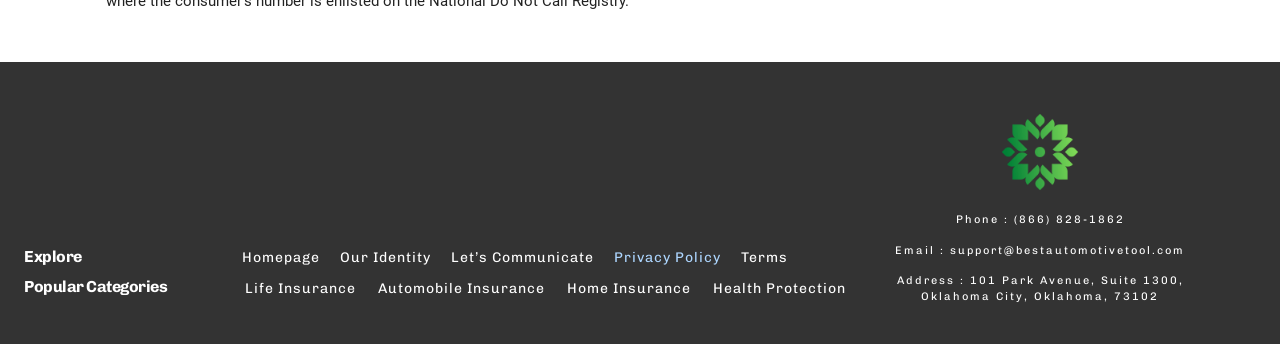Give a short answer using one word or phrase for the question:
How many categories are listed?

4